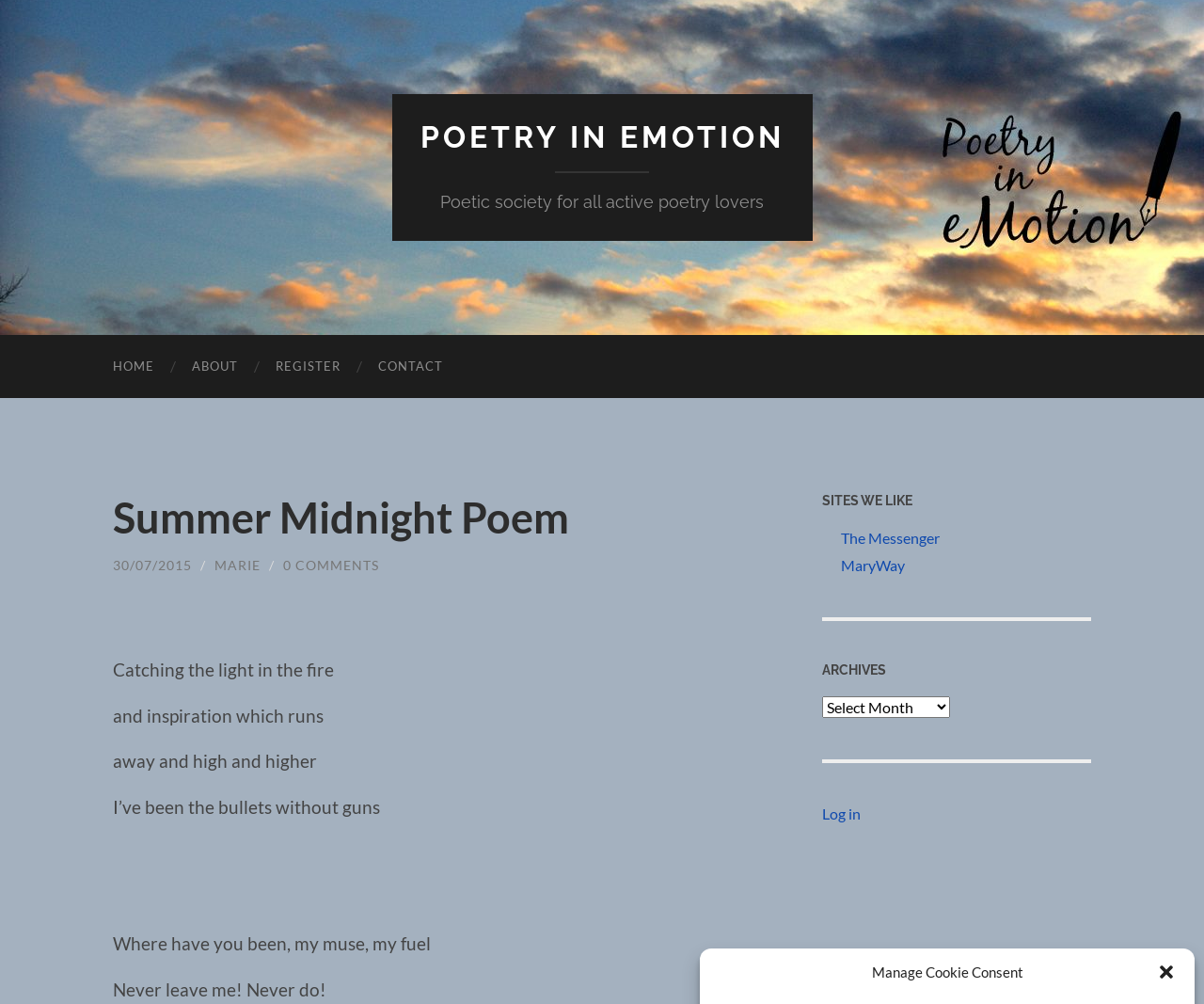What is the category of the webpage?
Please give a detailed and thorough answer to the question, covering all relevant points.

The webpage is dedicated to displaying a poem, and the navigation menu contains links to poetry-related pages such as 'POETRY IN EMOTION'. Additionally, the webpage contains a section for 'ARCHIVES' which suggests that the webpage is a poetry blog or website, categorizing it under poetry.